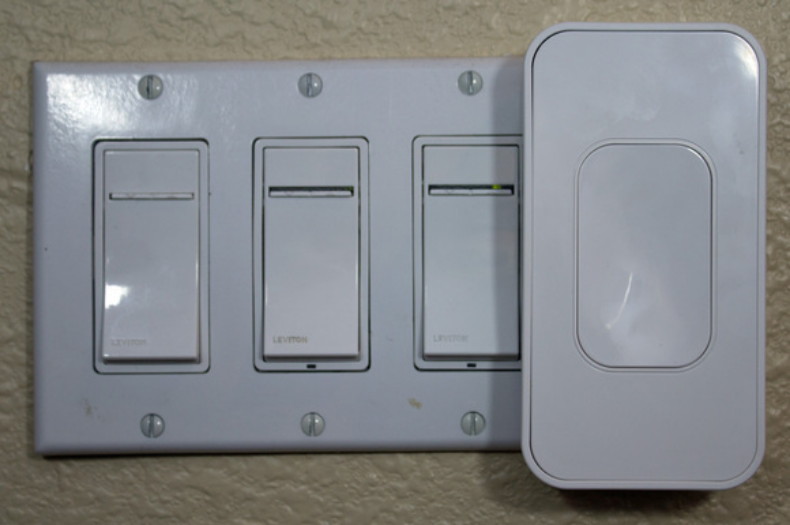Give an elaborate caption for the image.

The image depicts a smart light switch setup on a wall. It features three traditional light switches on a white plate, all manufactured by Leviton, known for their reliability in home automation. On the right side, there is a sleek, modern smart switch, also in white, indicating a transition to more advanced lighting control. This juxtaposition highlights the evolution of home lighting solutions, showcasing how smart switches can complement existing fixtures while offering enhanced functionality, such as remote control and automation. This image serves as an illustrative example of considerations to keep in mind when installing smart light switches, emphasizing the balance between traditional and smart technology in modern homes.